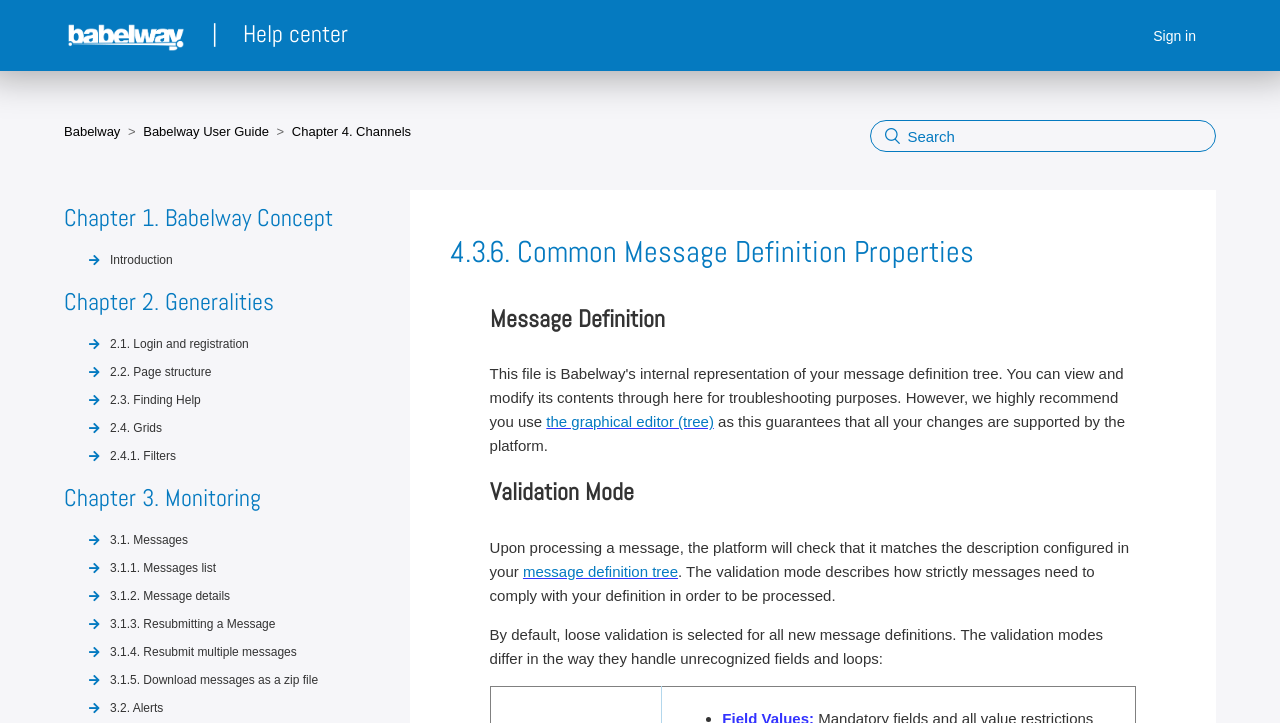Please specify the bounding box coordinates of the region to click in order to perform the following instruction: "View Babelway User Guide".

[0.097, 0.172, 0.213, 0.192]